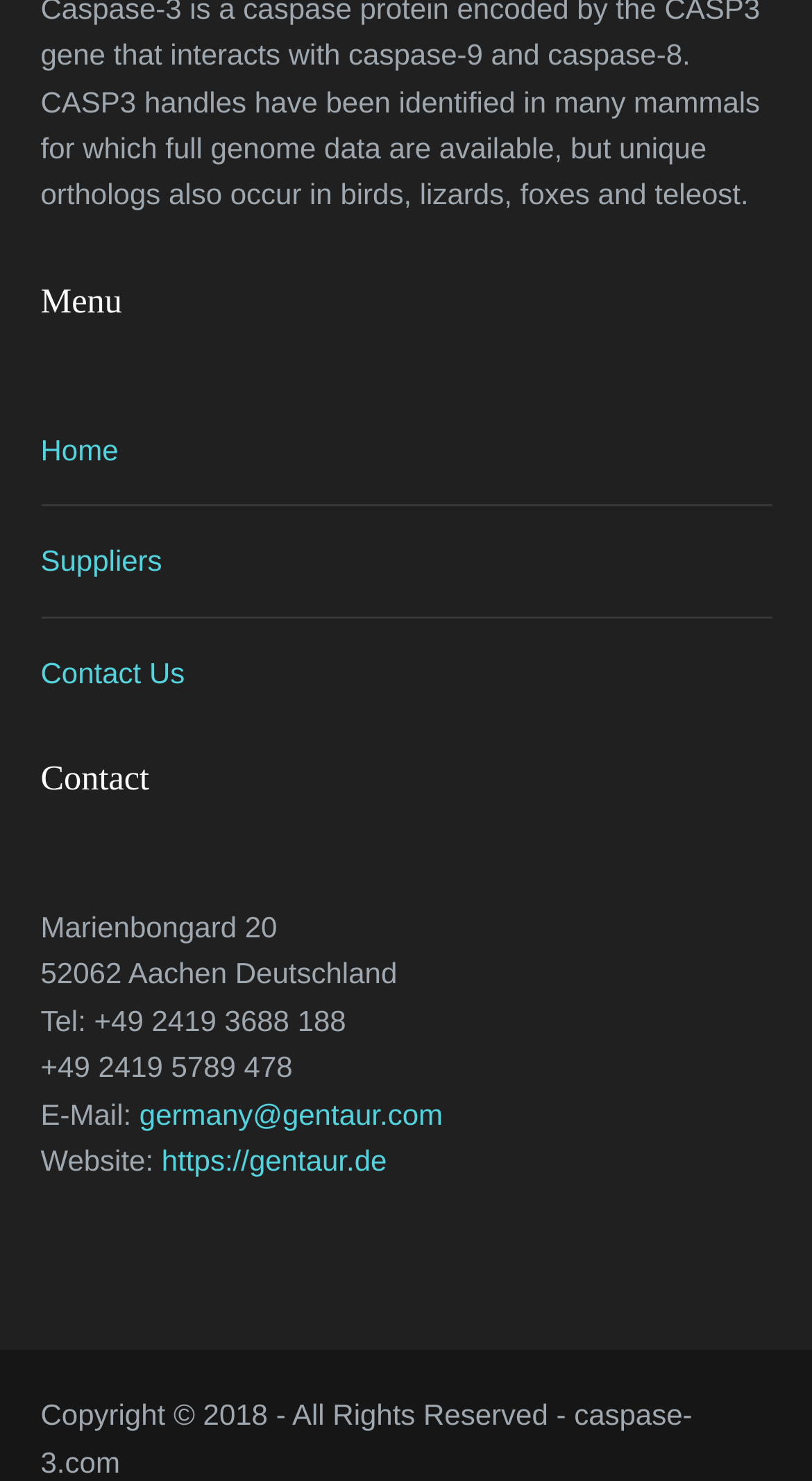Please reply with a single word or brief phrase to the question: 
What is the email address of the company?

germany@gentaur.com